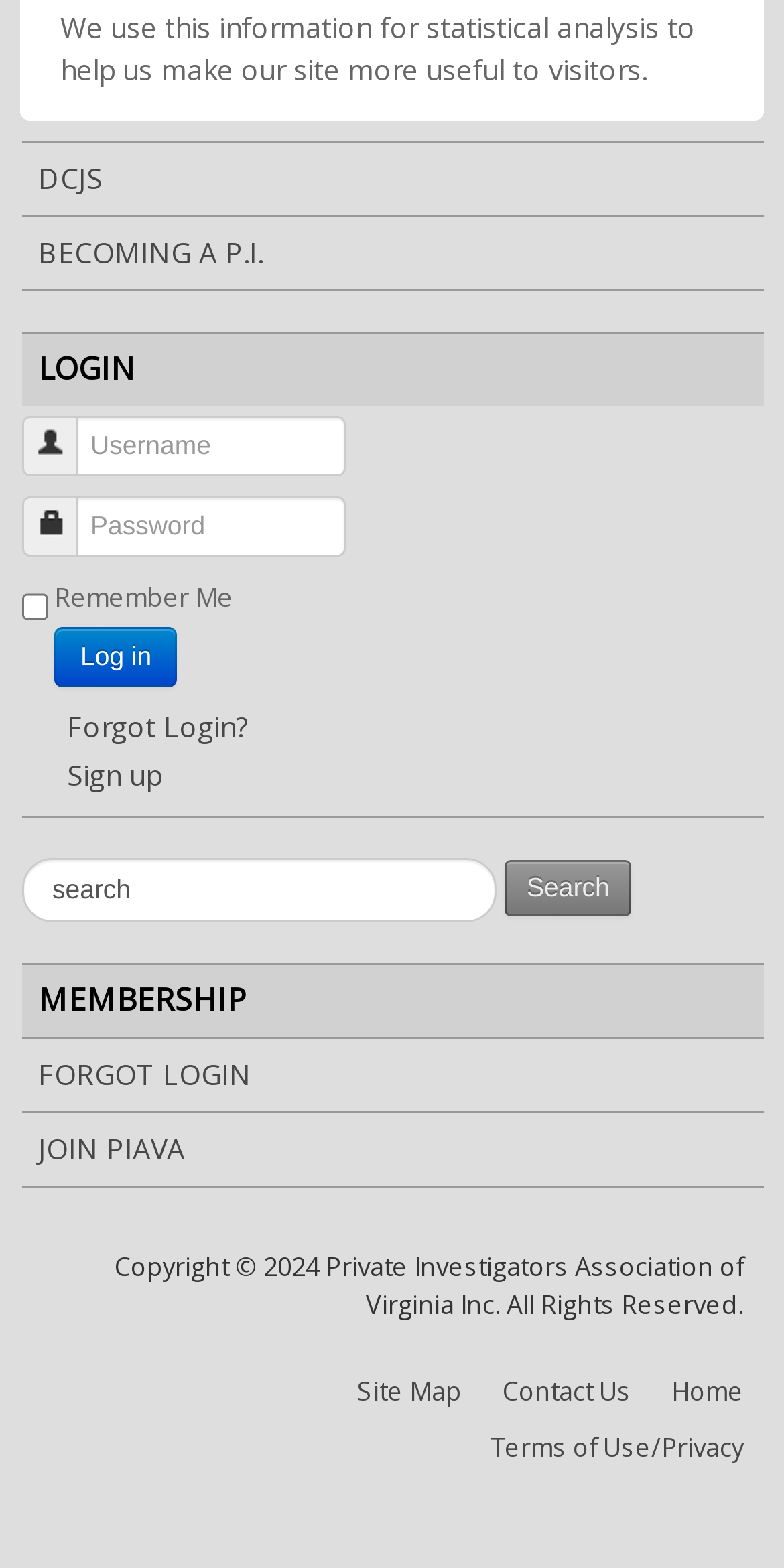Identify the bounding box coordinates of the clickable region required to complete the instruction: "forgot login". The coordinates should be given as four float numbers within the range of 0 and 1, i.e., [left, top, right, bottom].

[0.086, 0.451, 0.316, 0.475]